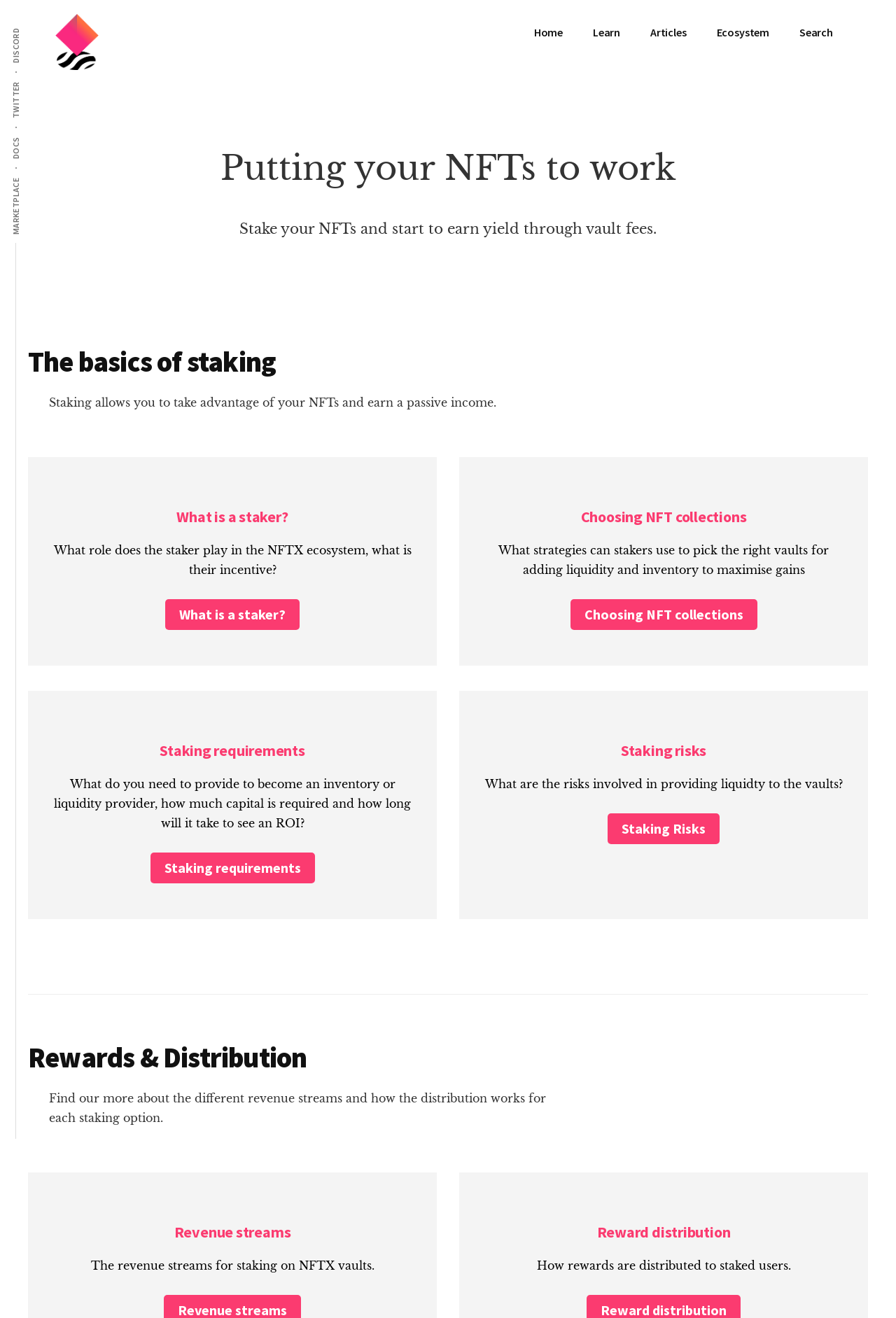Ascertain the bounding box coordinates for the UI element detailed here: "Social Media Marketing Agency". The coordinates should be provided as [left, top, right, bottom] with each value being a float between 0 and 1.

None